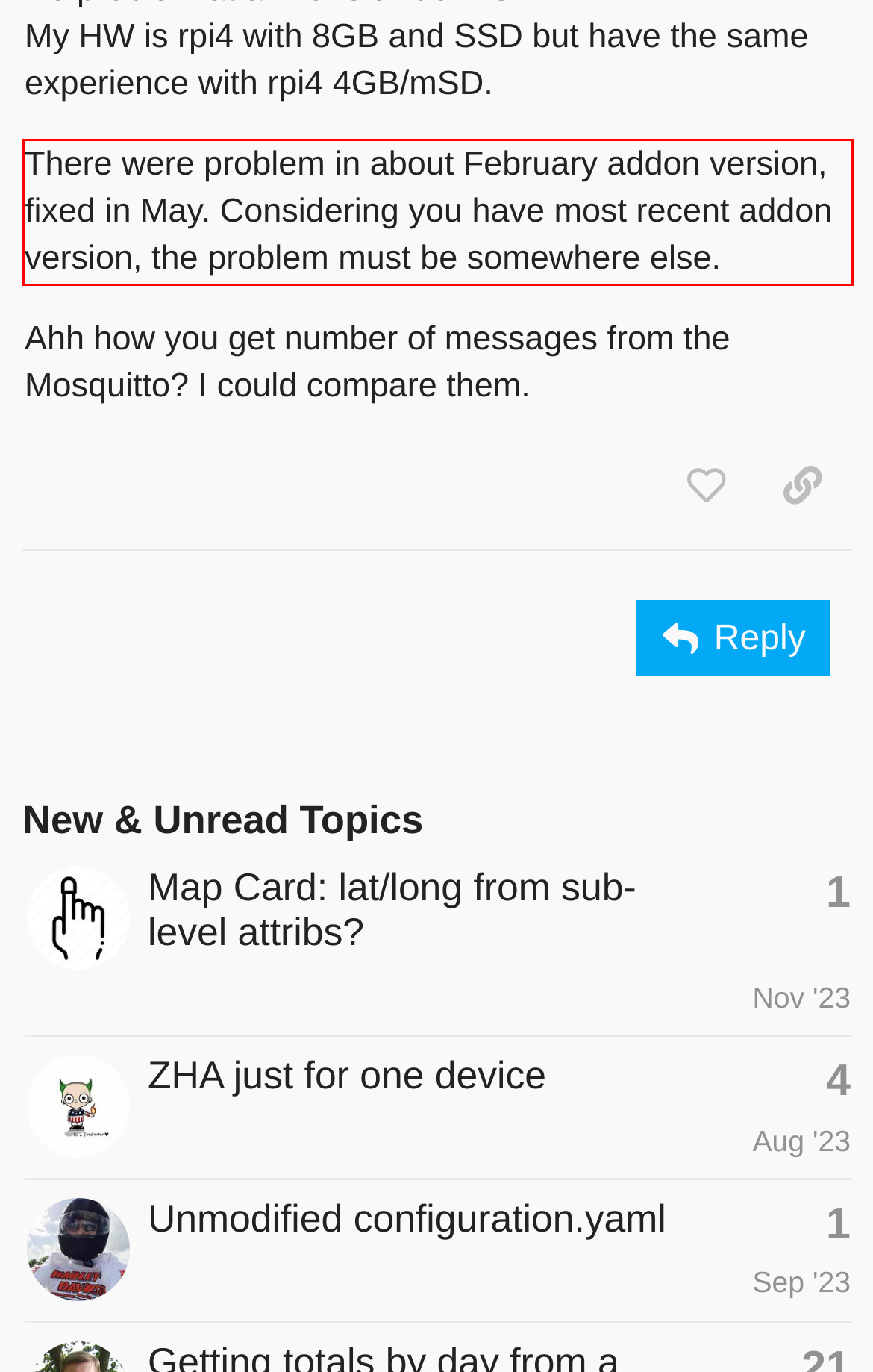Analyze the screenshot of the webpage and extract the text from the UI element that is inside the red bounding box.

There were problem in about February addon version, fixed in May. Considering you have most recent addon version, the problem must be somewhere else.